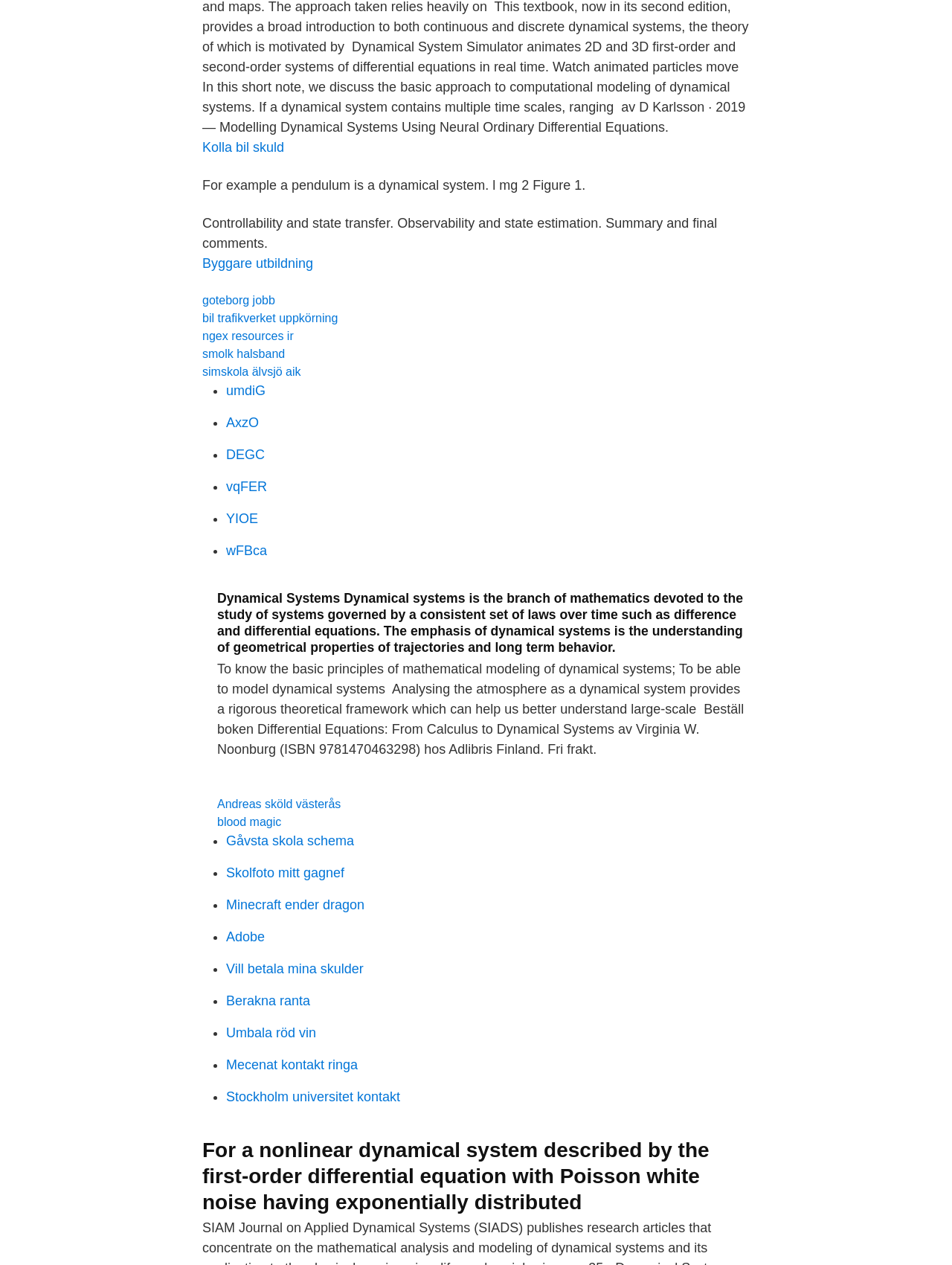Determine the bounding box coordinates for the area that needs to be clicked to fulfill this task: "Go to 'Brands'". The coordinates must be given as four float numbers between 0 and 1, i.e., [left, top, right, bottom].

None